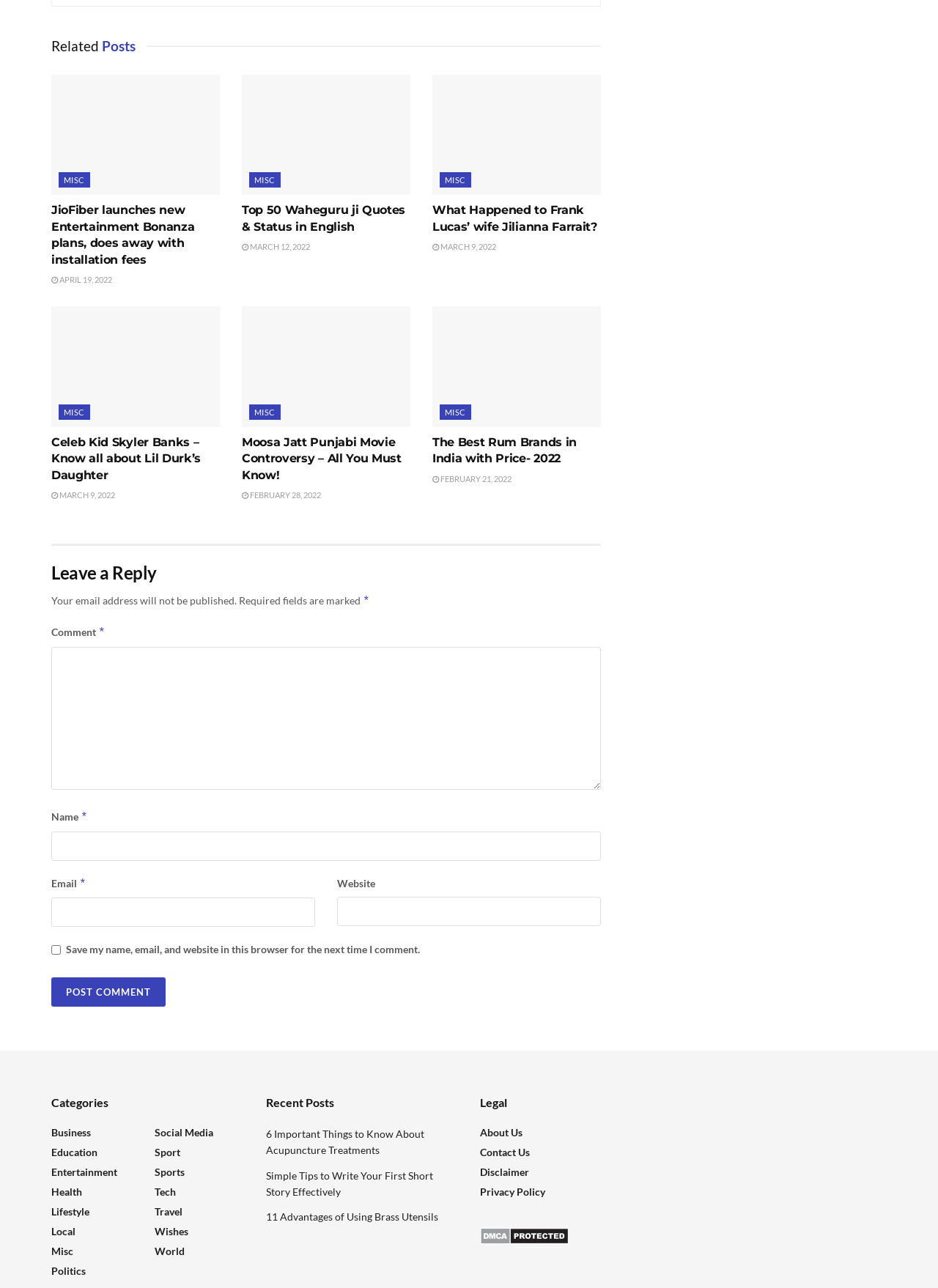Please identify the bounding box coordinates of the area that needs to be clicked to fulfill the following instruction: "Click on the 'Post Comment' button."

[0.055, 0.759, 0.177, 0.782]